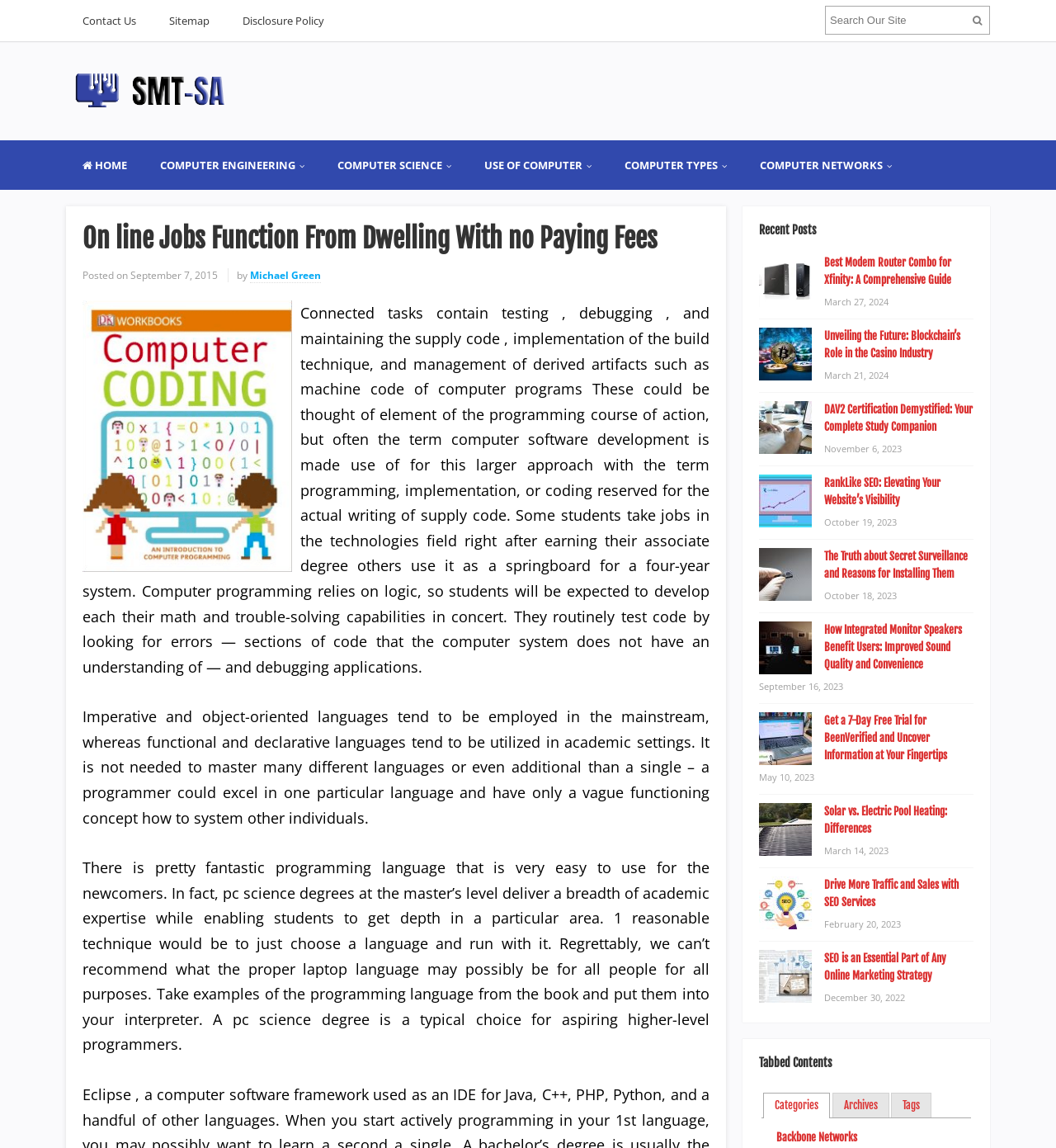Refer to the screenshot and give an in-depth answer to this question: What is the main topic of this webpage?

Based on the content of the webpage, it appears to be discussing computer programming, including topics such as testing, debugging, and maintaining supply code, as well as the implementation of build techniques and management of derived artifacts.